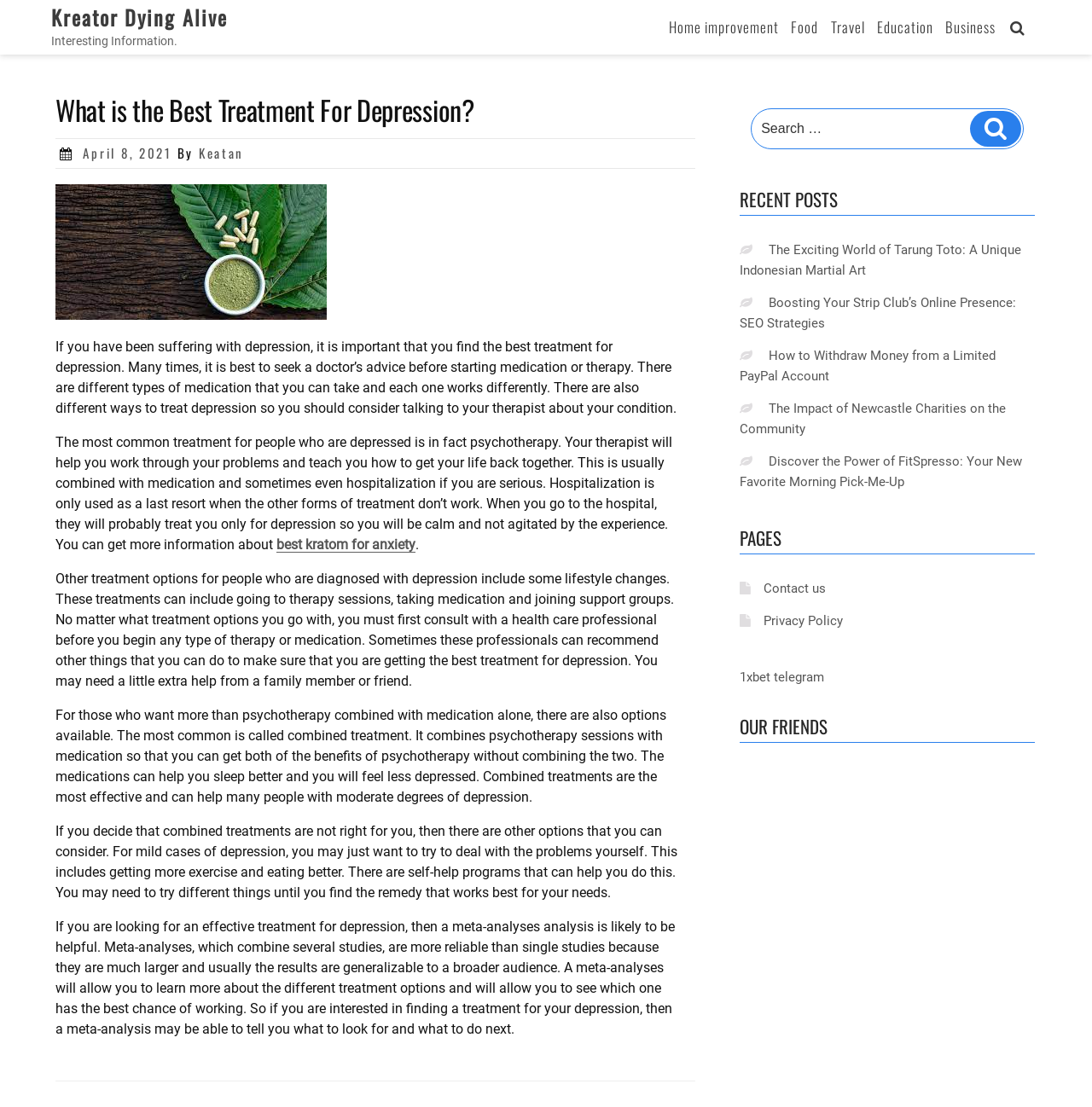Please identify the coordinates of the bounding box for the clickable region that will accomplish this instruction: "Read the 'What is the Best Treatment For Depression?' article".

[0.051, 0.082, 0.637, 0.117]